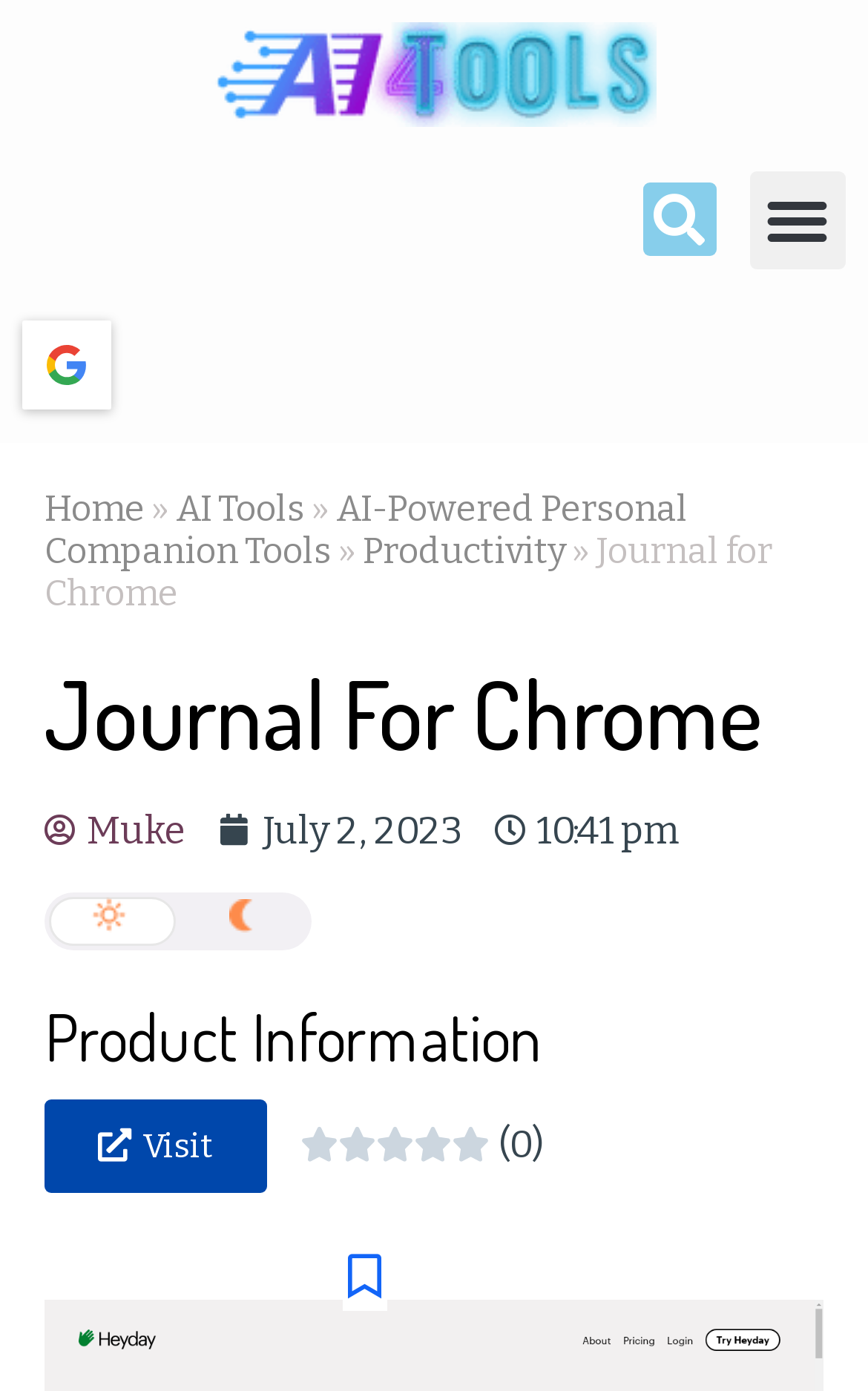Please indicate the bounding box coordinates for the clickable area to complete the following task: "Visit the product information page". The coordinates should be specified as four float numbers between 0 and 1, i.e., [left, top, right, bottom].

[0.051, 0.79, 0.308, 0.857]